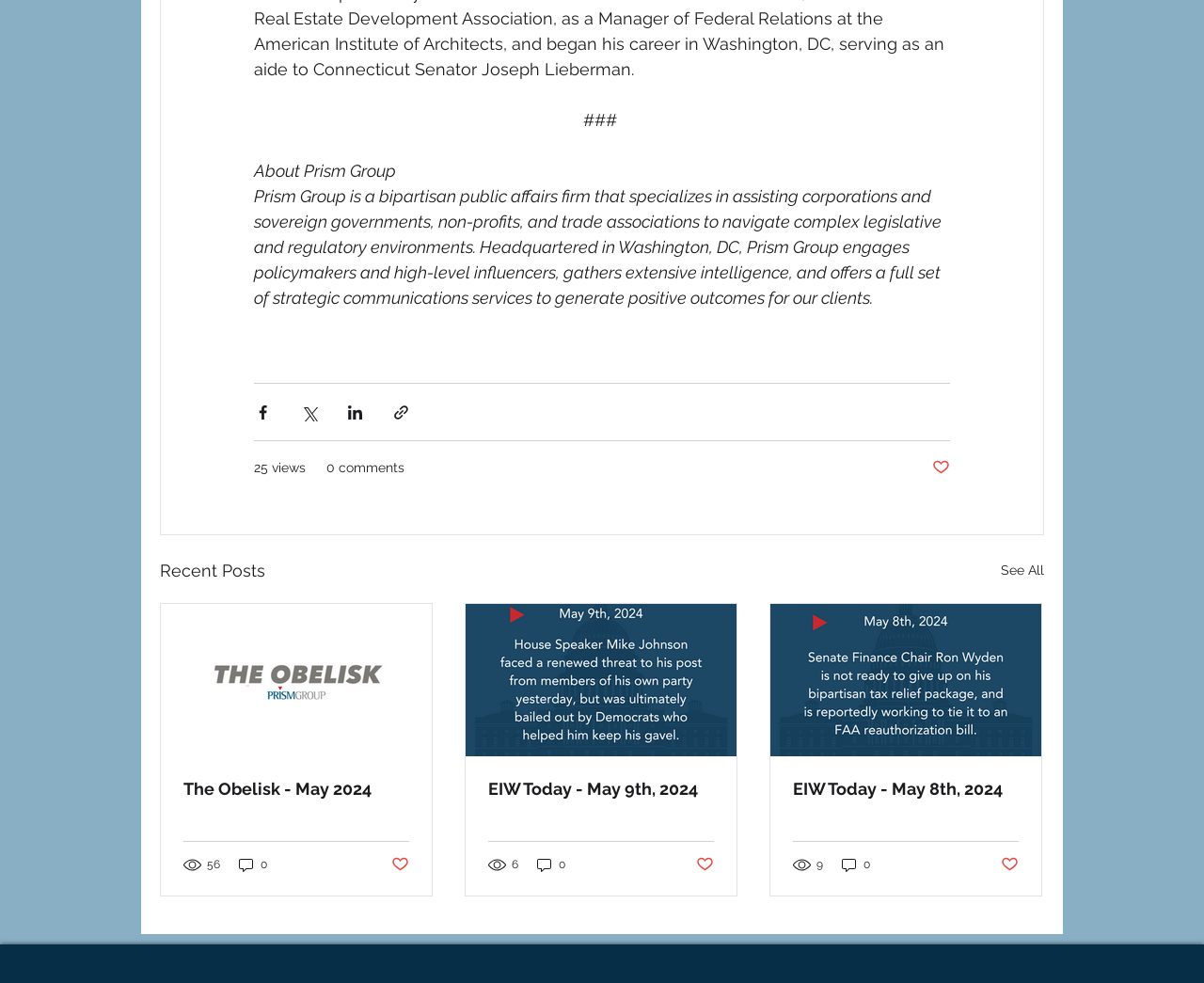What is the title of the latest article?
Look at the screenshot and respond with a single word or phrase.

The Obelisk - May 2024